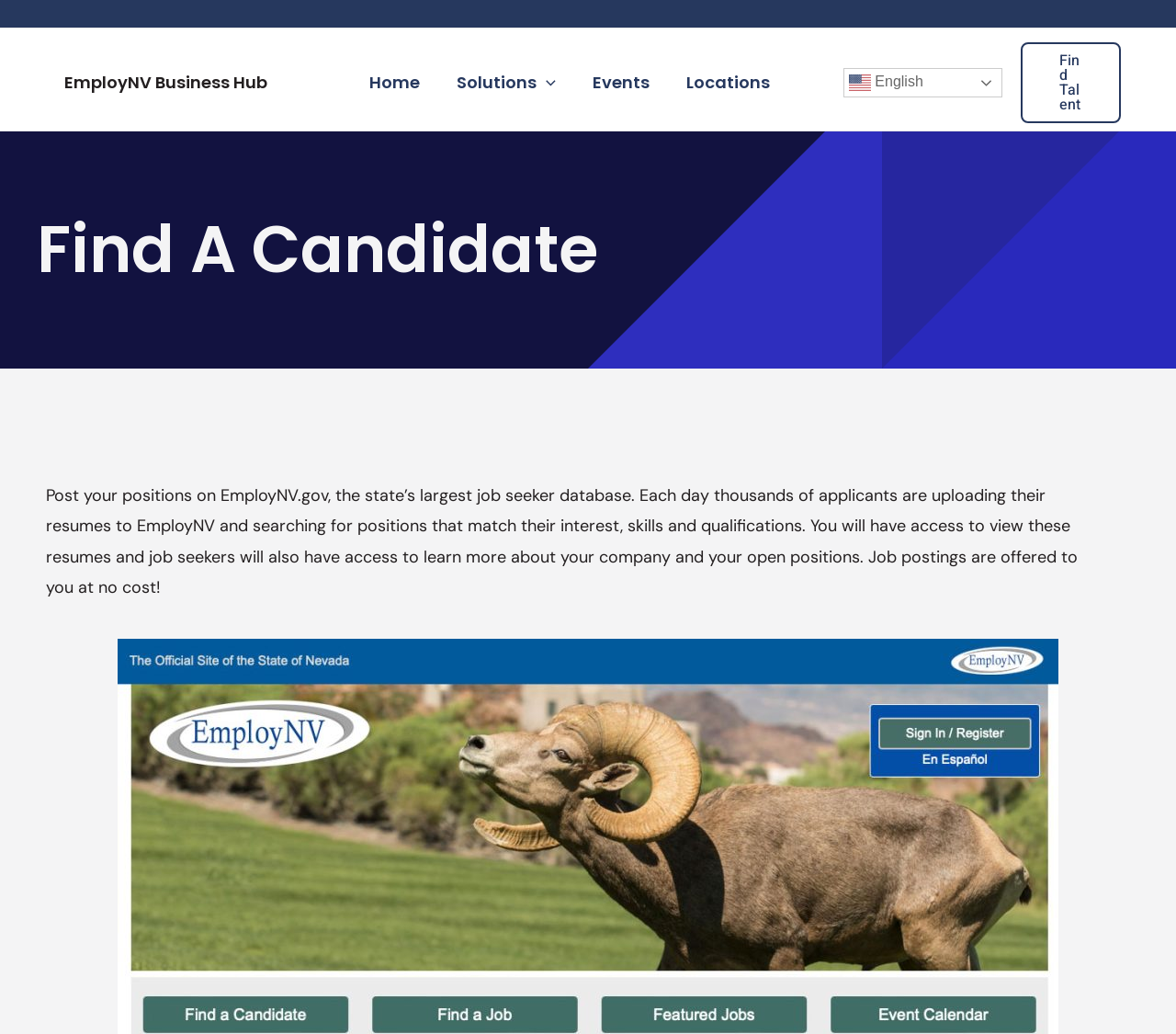Determine the bounding box for the HTML element described here: "Events". The coordinates should be given as [left, top, right, bottom] with each number being a float between 0 and 1.

[0.504, 0.064, 0.584, 0.096]